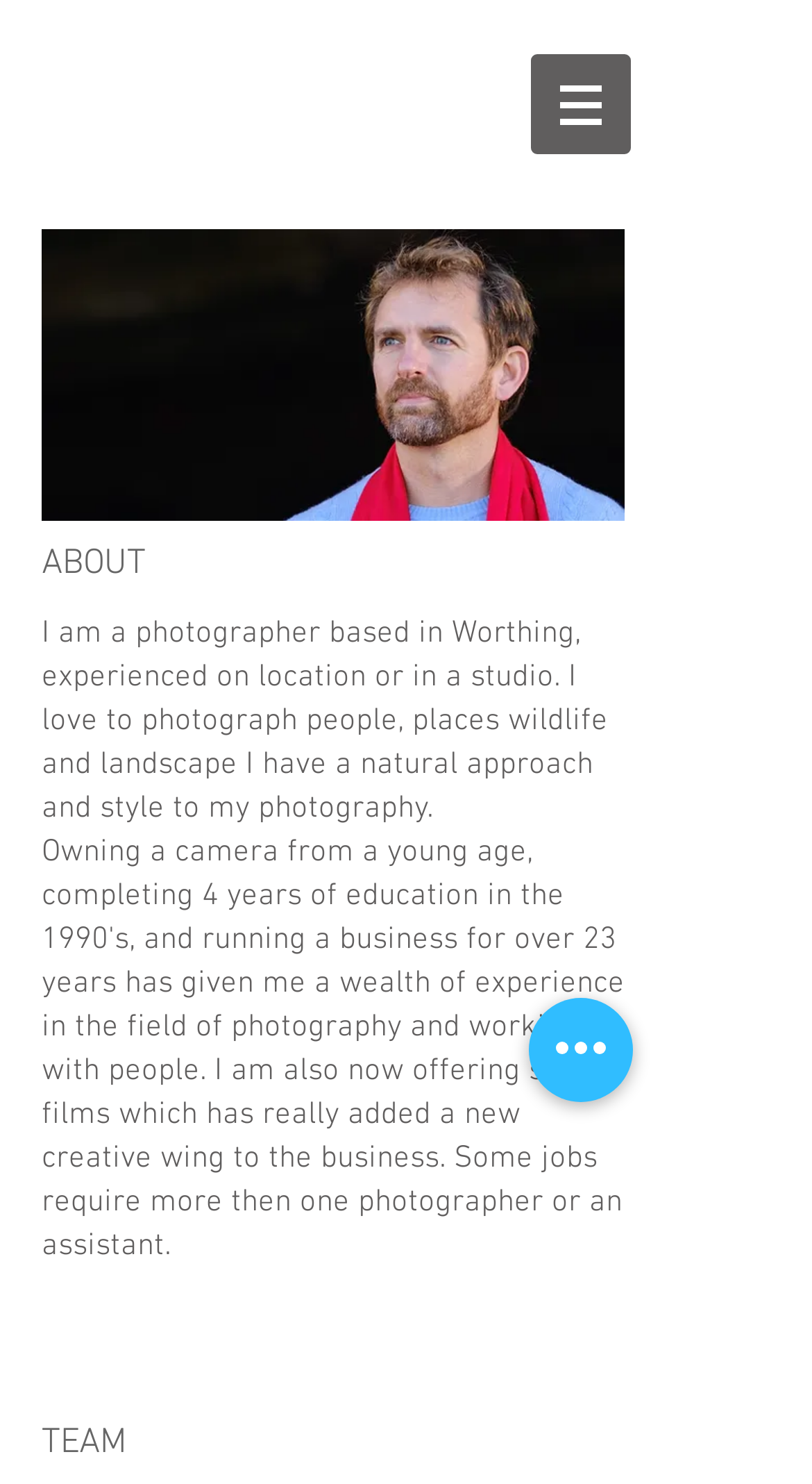Elaborate on the information and visuals displayed on the webpage.

The webpage is about a photographer's personal website, with a navigation menu at the top right corner labeled "Site". The menu has a button with a popup menu, accompanied by a small image. 

Below the navigation menu, there is a large image taking up most of the width of the page, likely a showcase of the photographer's work. 

To the left of the image, there is a heading that reads "ABOUT", followed by a paragraph of text that describes the photographer's background, experience, and style. The text mentions that the photographer is based in Worthing and has a natural approach to photography, capturing people, places, wildlife, and landscapes.

Further down, there is another heading labeled "TEAM", although it does not appear to have any accompanying text or content. 

At the bottom right corner of the page, there is a button labeled "Quick actions", which may provide shortcuts to common tasks or features on the website.